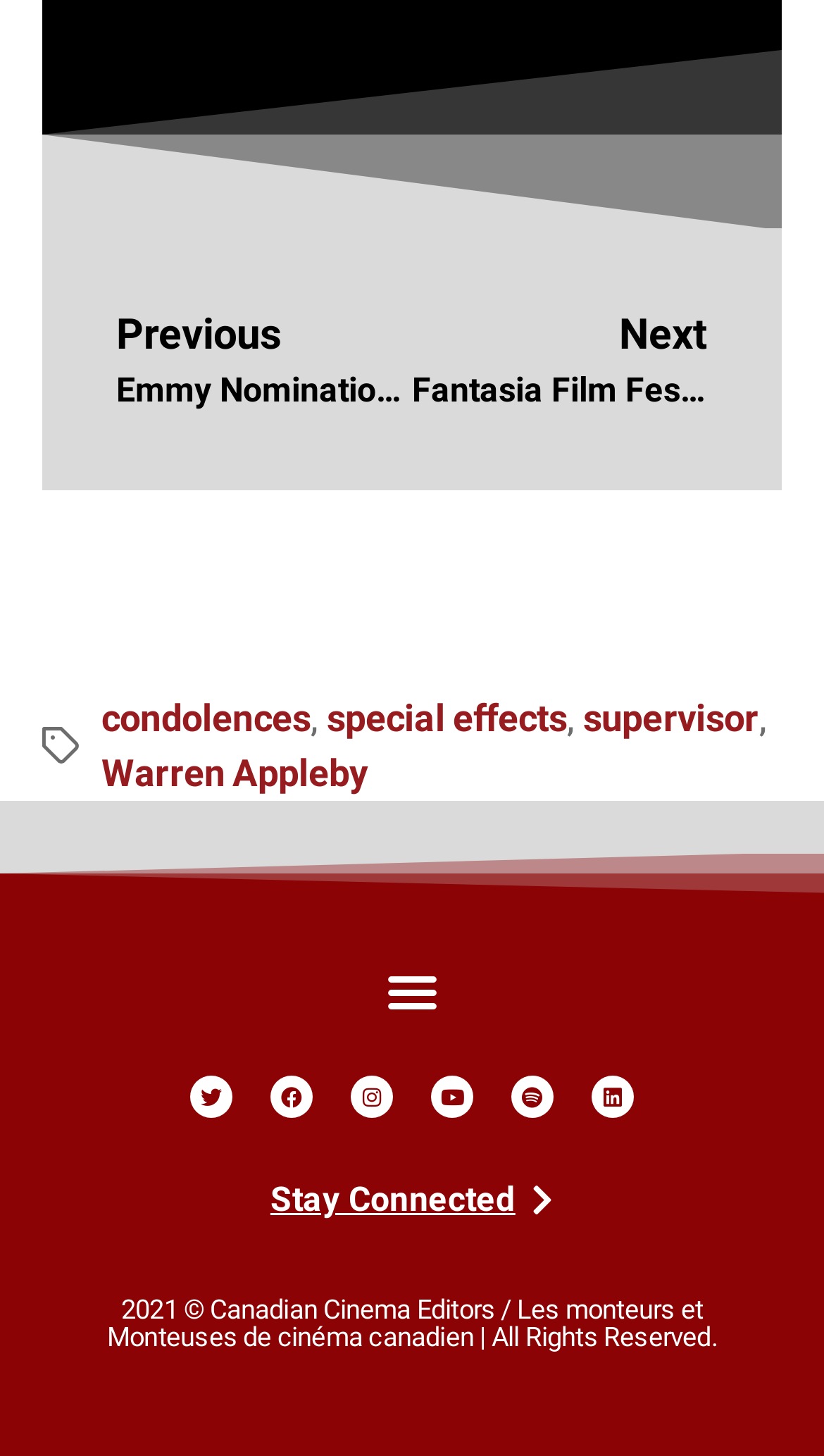Extract the bounding box coordinates for the UI element described as: "PreviousEmmy Nominations 2019".

[0.141, 0.207, 0.5, 0.286]